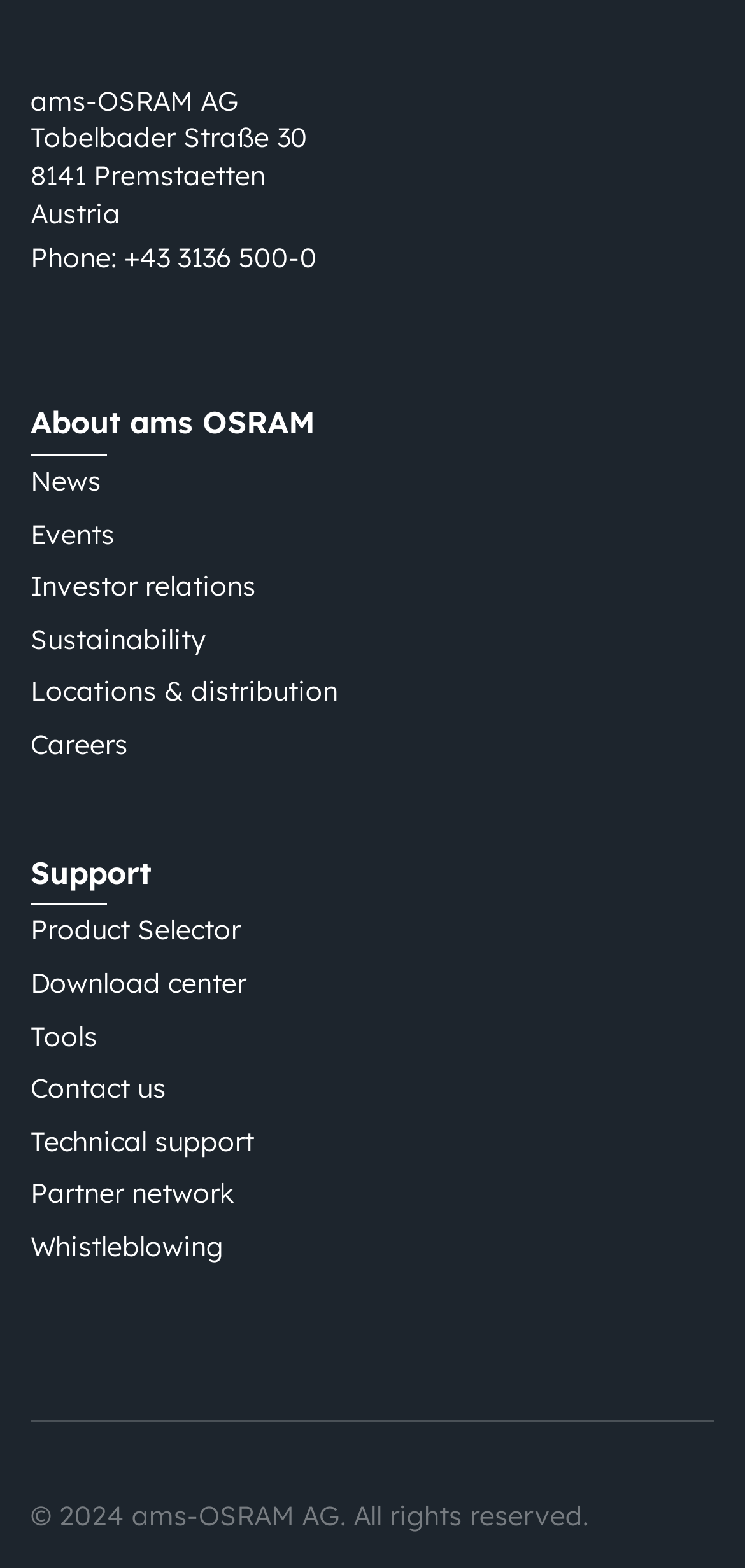Show me the bounding box coordinates of the clickable region to achieve the task as per the instruction: "View company address".

[0.041, 0.077, 0.413, 0.099]